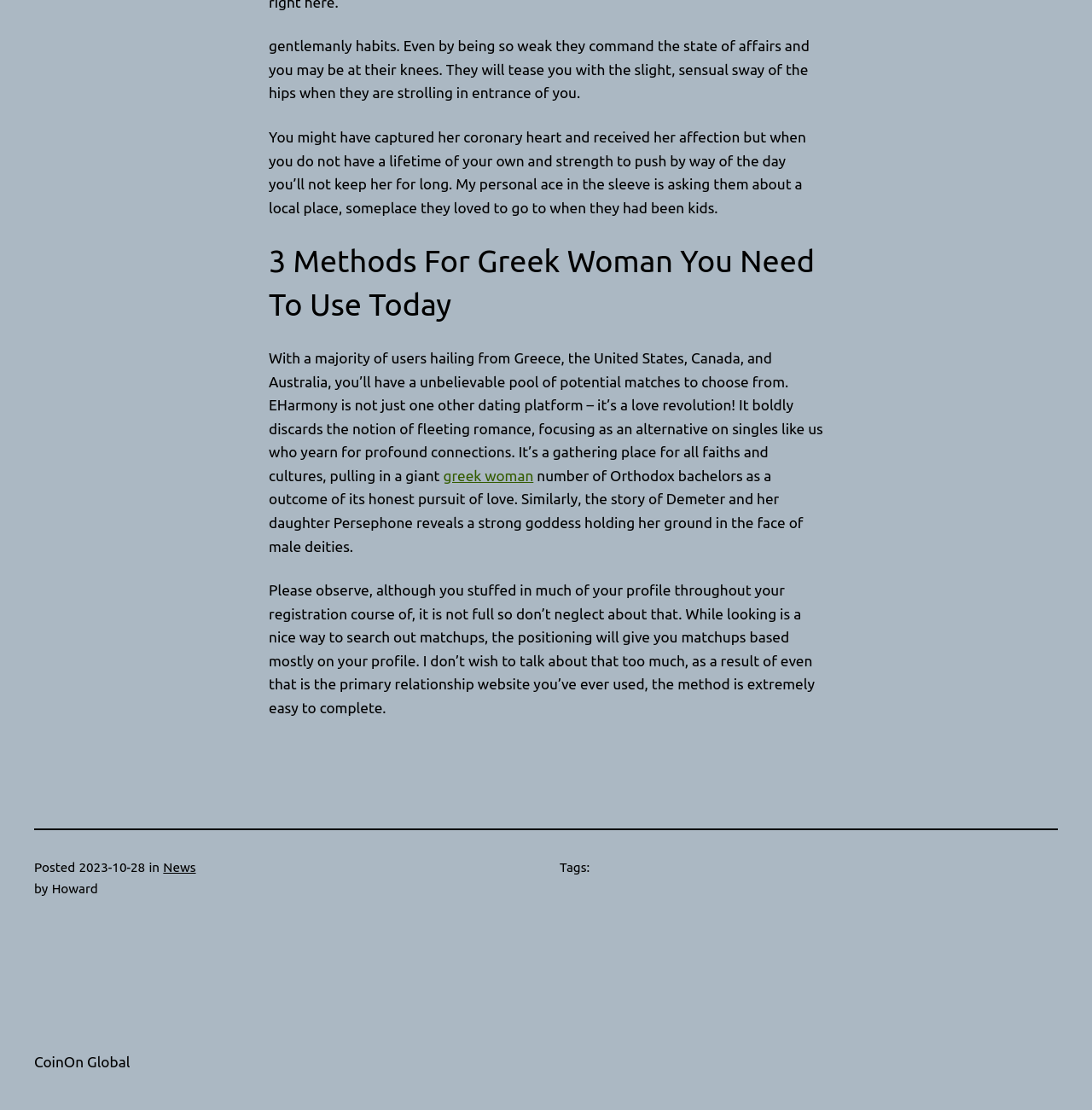When was the article posted?
Offer a detailed and full explanation in response to the question.

The text 'Posted 2023-10-28' at the bottom of the webpage indicates the date when the article was posted.